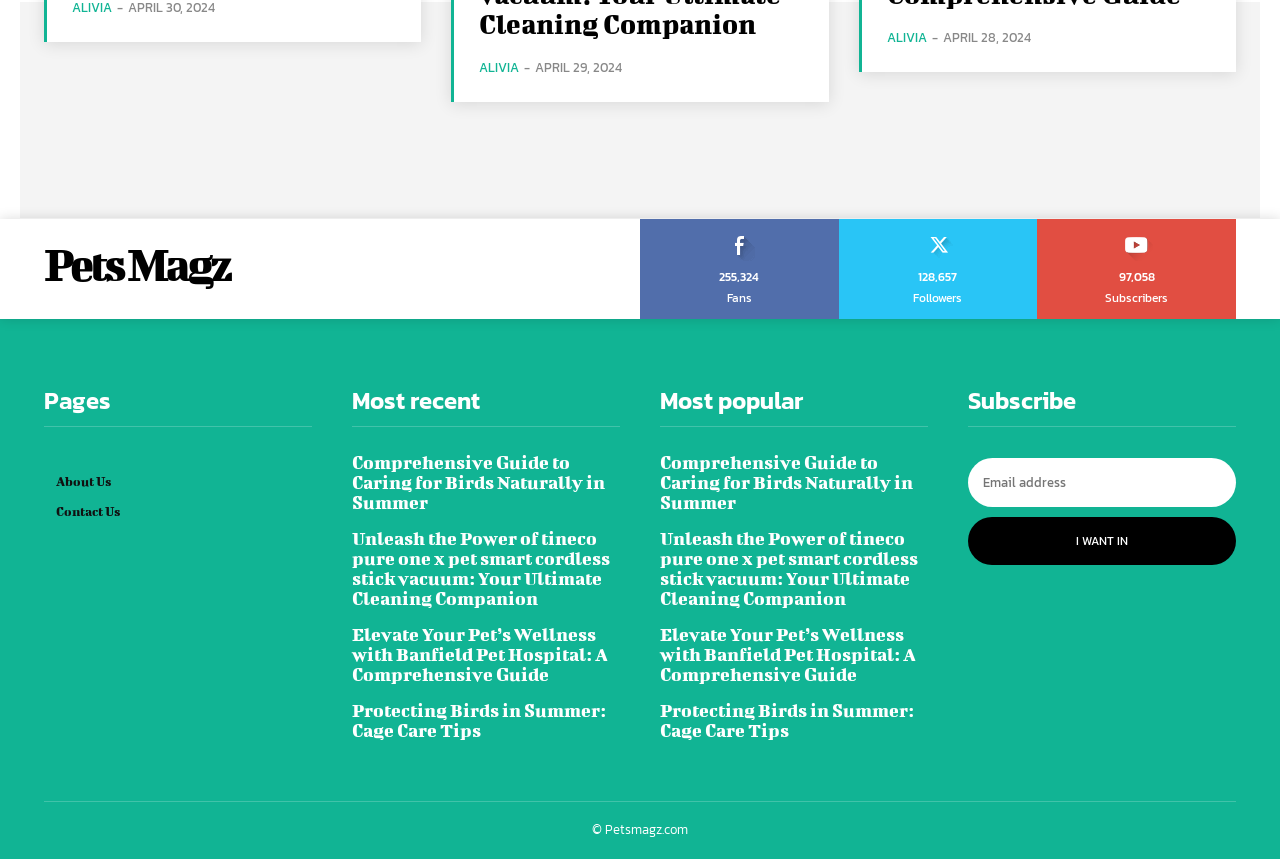Determine the bounding box coordinates for the area that should be clicked to carry out the following instruction: "Click on 'I WANT IN' button".

[0.756, 0.602, 0.966, 0.658]